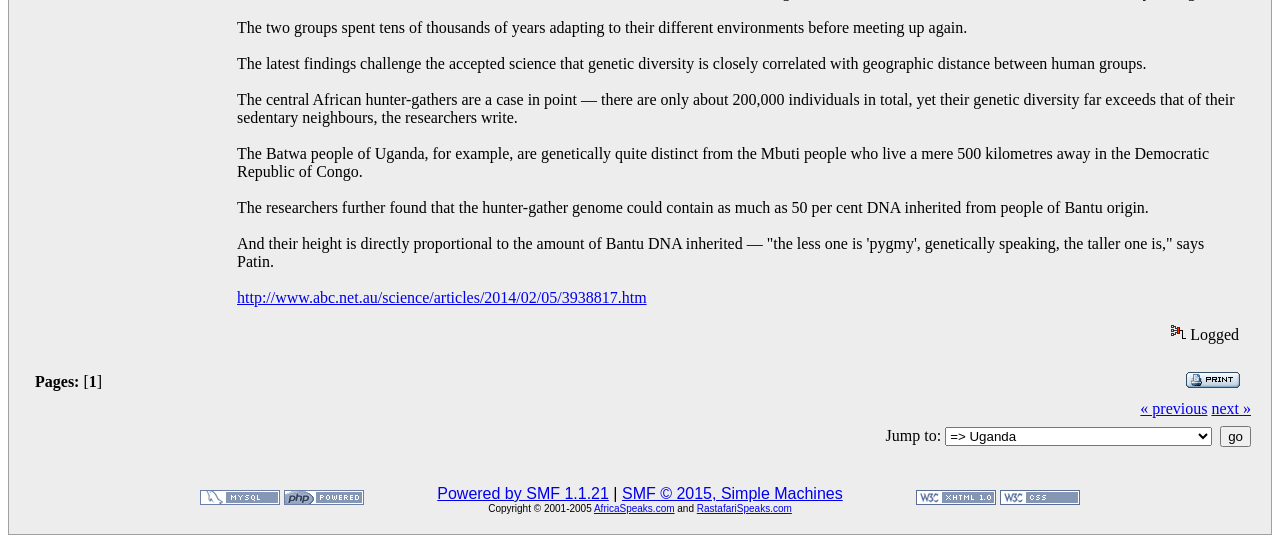Using the webpage screenshot and the element description http://www.abc.net.au/science/articles/2014/02/05/3938817.htm, determine the bounding box coordinates. Specify the coordinates in the format (top-left x, top-left y, bottom-right x, bottom-right y) with values ranging from 0 to 1.

[0.185, 0.533, 0.505, 0.564]